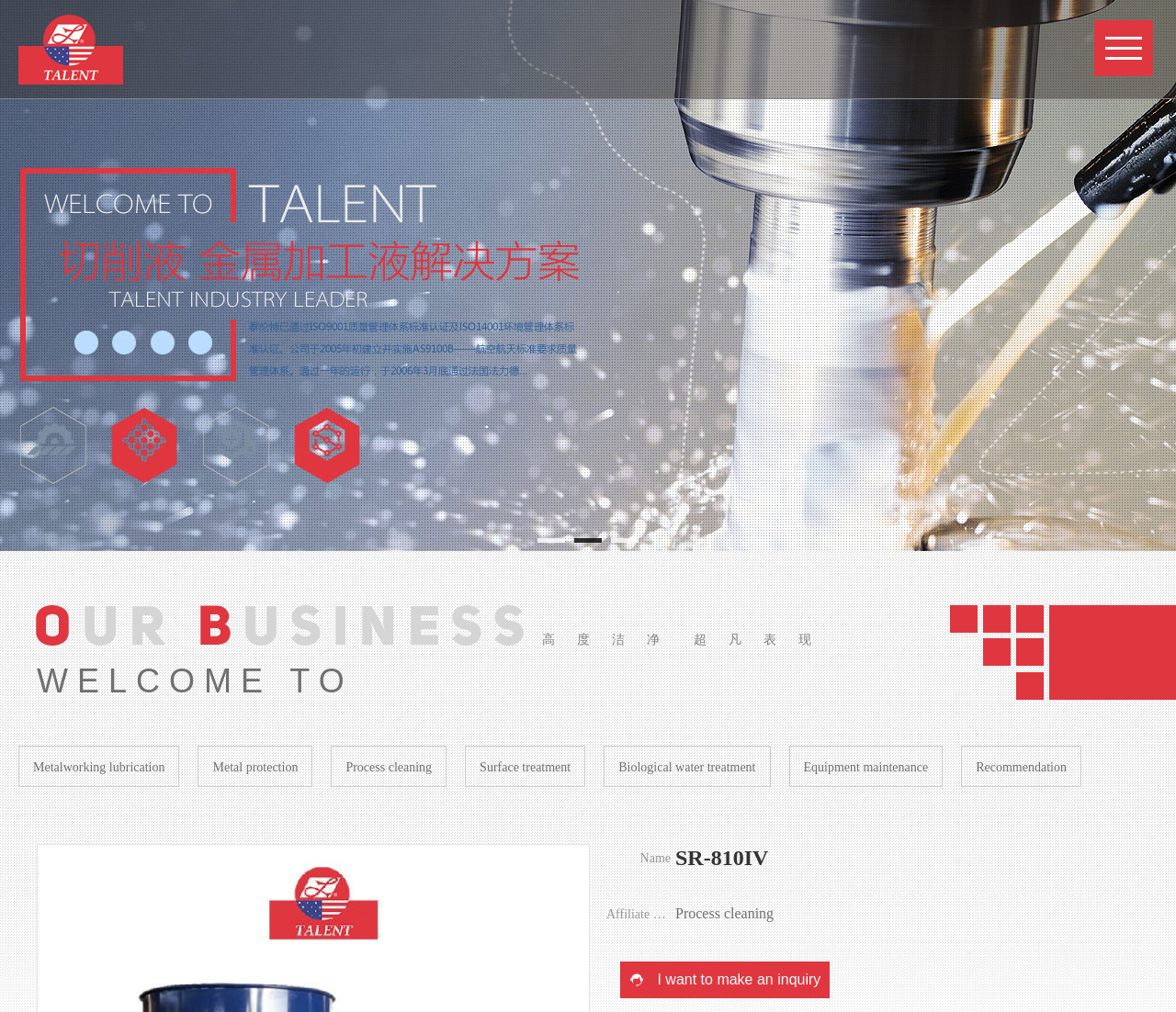Please give a one-word or short phrase response to the following question: 
What can I do with the 'Click to make an inquiry' button?

Make an inquiry